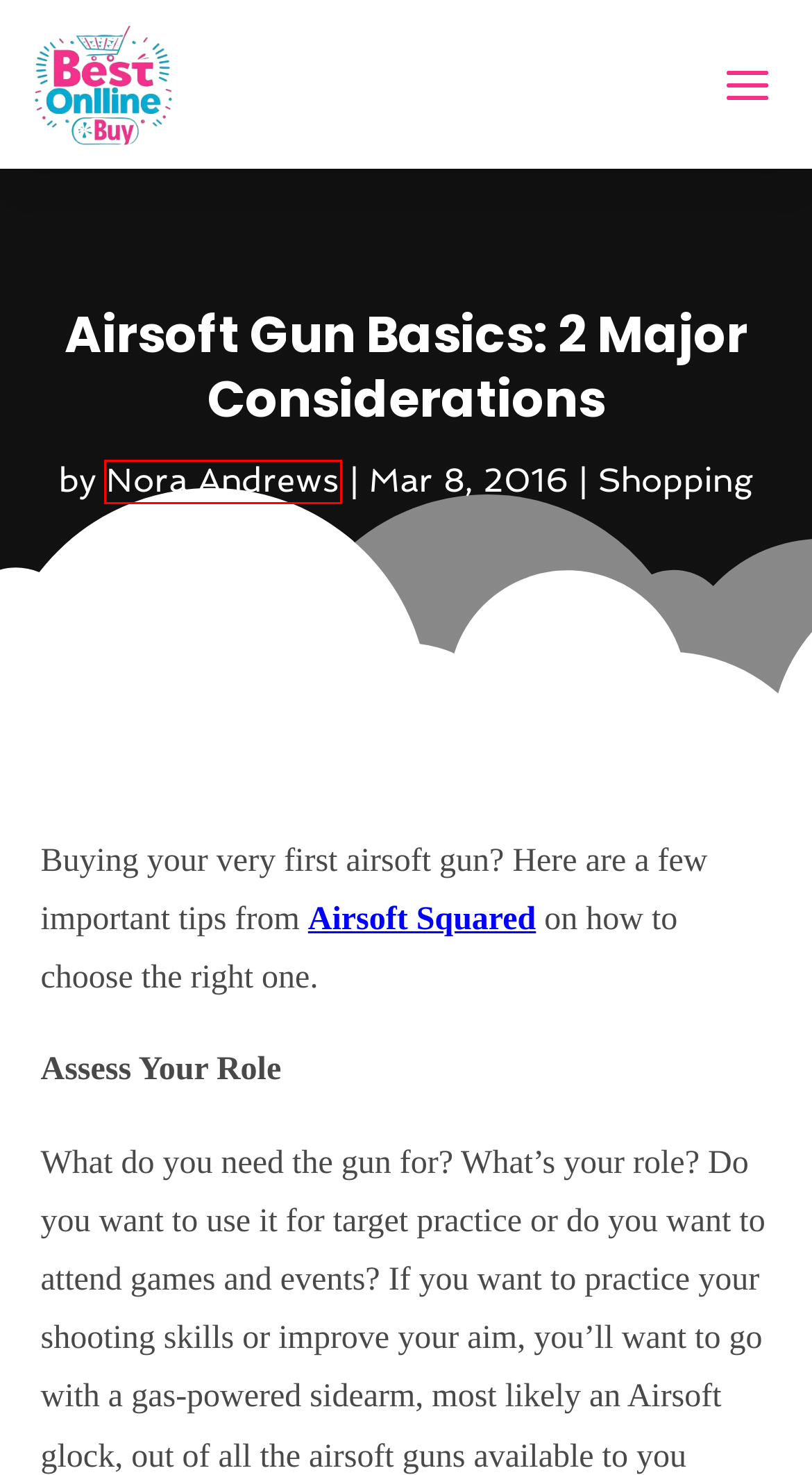Examine the screenshot of the webpage, which includes a red bounding box around an element. Choose the best matching webpage description for the page that will be displayed after clicking the element inside the red bounding box. Here are the candidates:
A. Shopping Archives - Bestonlinebuy.org
B. May 2017 - Bestonlinebuy.org
C. December 2014 - Bestonlinebuy.org
D. Nora Andrews, Author at Bestonlinebuy.org
E. February 2024 - Bestonlinebuy.org
F. BestOnlineBuy.org: Your Ultimate Destination for Online Shopping Tips, Reviews, and Deals
G. August 2016 - Bestonlinebuy.org
H. November 2017 - Bestonlinebuy.org

D